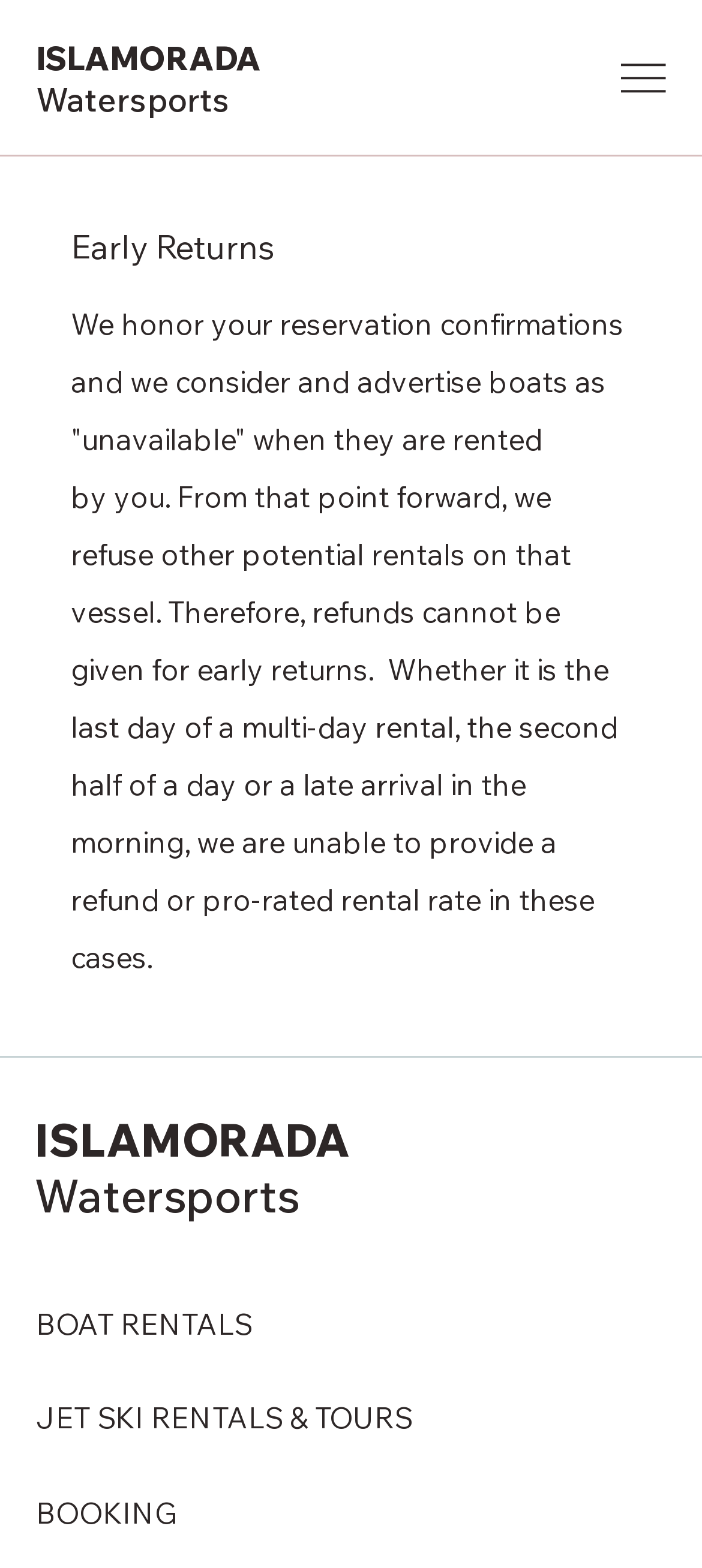Please find the bounding box coordinates (top-left x, top-left y, bottom-right x, bottom-right y) in the screenshot for the UI element described as follows: BOAT RENTALS

[0.026, 0.814, 0.895, 0.874]